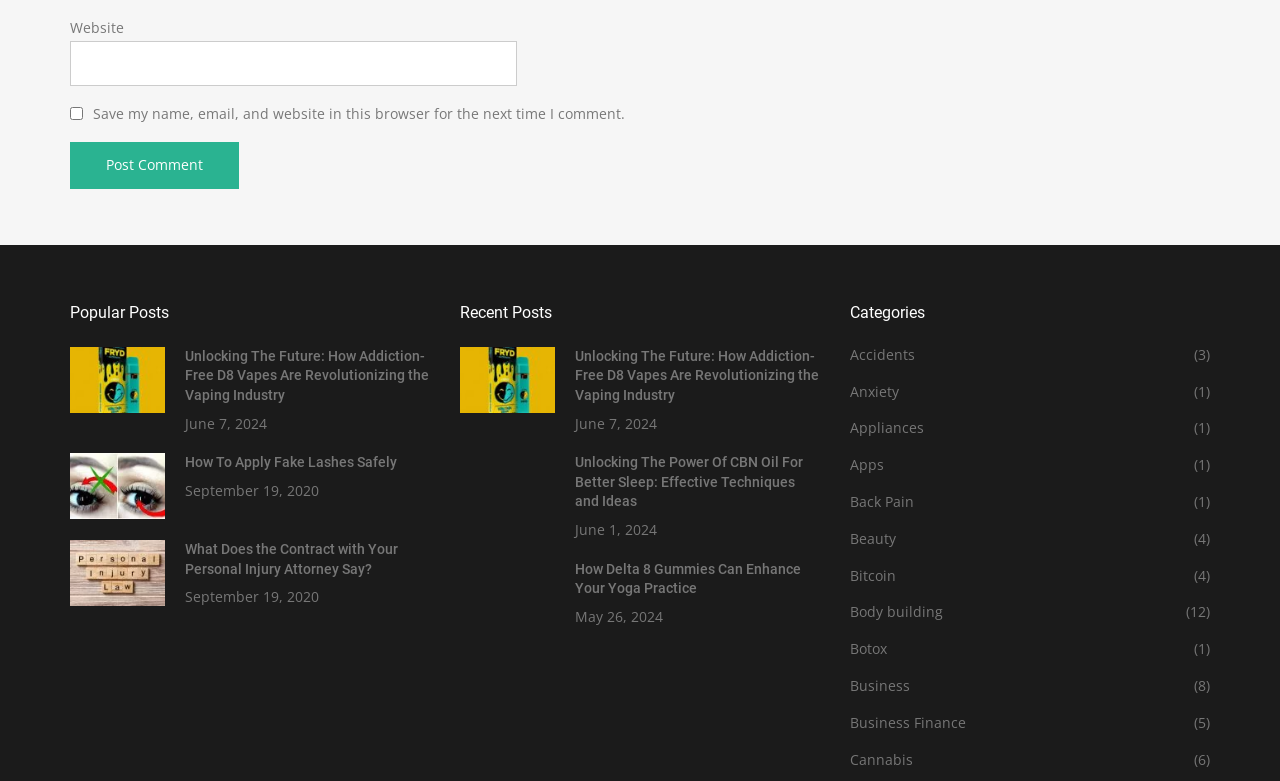Identify the bounding box coordinates for the region of the element that should be clicked to carry out the instruction: "Post a comment". The bounding box coordinates should be four float numbers between 0 and 1, i.e., [left, top, right, bottom].

[0.055, 0.182, 0.187, 0.242]